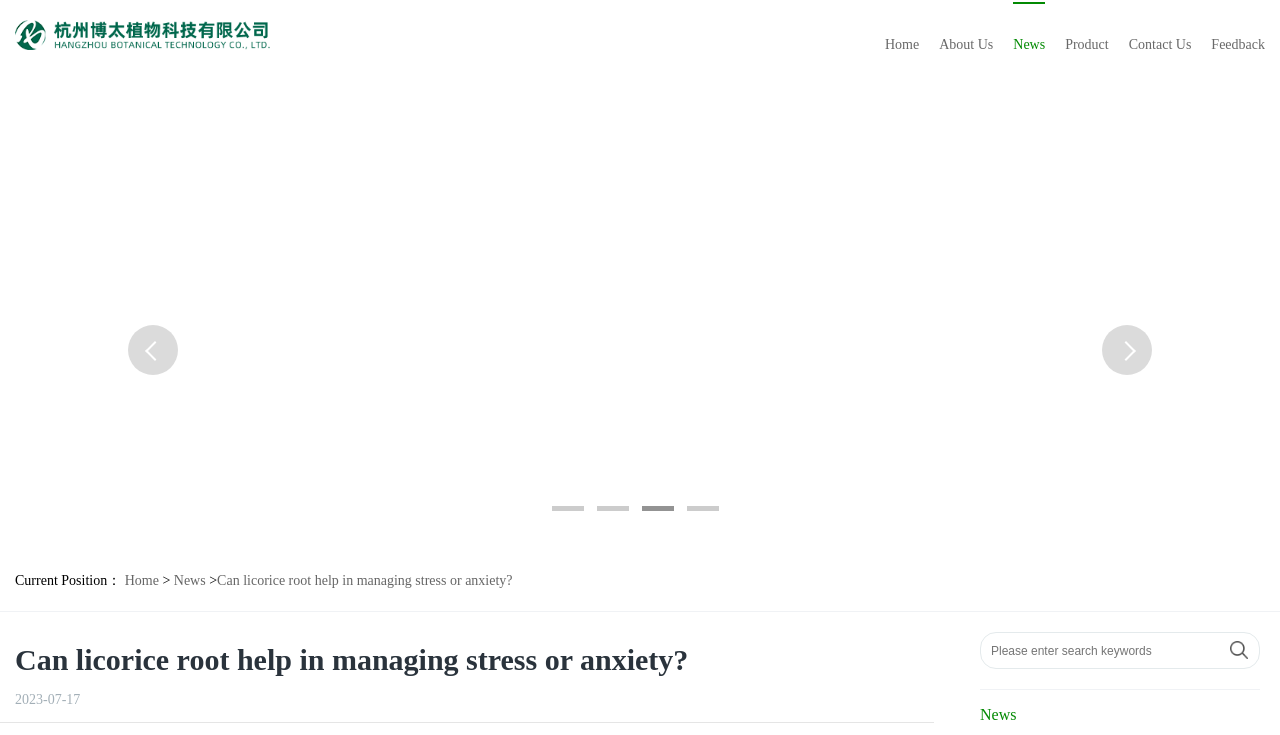Using the webpage screenshot, find the UI element described by Contact Us. Provide the bounding box coordinates in the format (top-left x, top-left y, bottom-right x, bottom-right y), ensuring all values are floating point numbers between 0 and 1.

[0.882, 0.027, 0.931, 0.095]